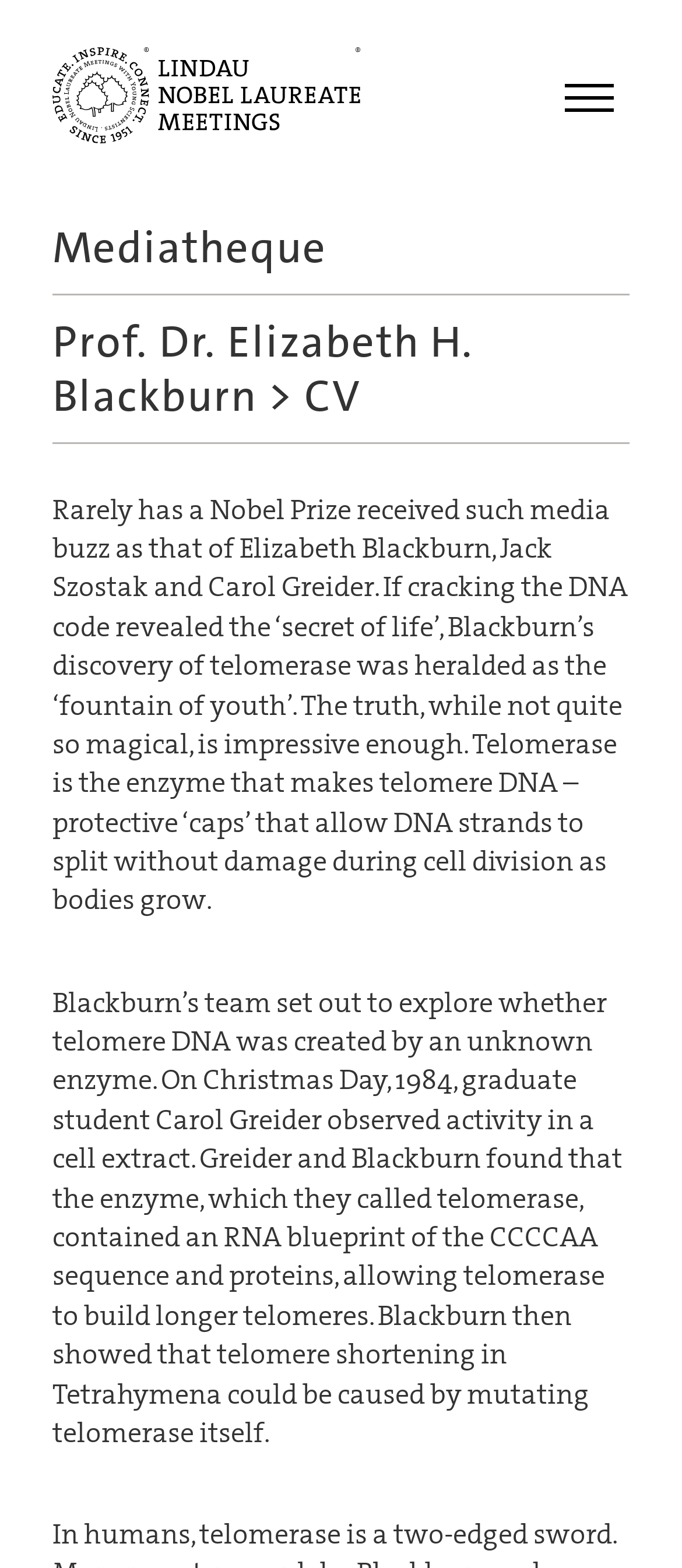Based on the image, please elaborate on the answer to the following question:
What is the purpose of telomerase?

As stated in the text, 'Greider and Blackburn found that the enzyme, which they called telomerase, contained an RNA blueprint of the CCCCAA sequence and proteins, allowing telomerase to build longer telomeres.'